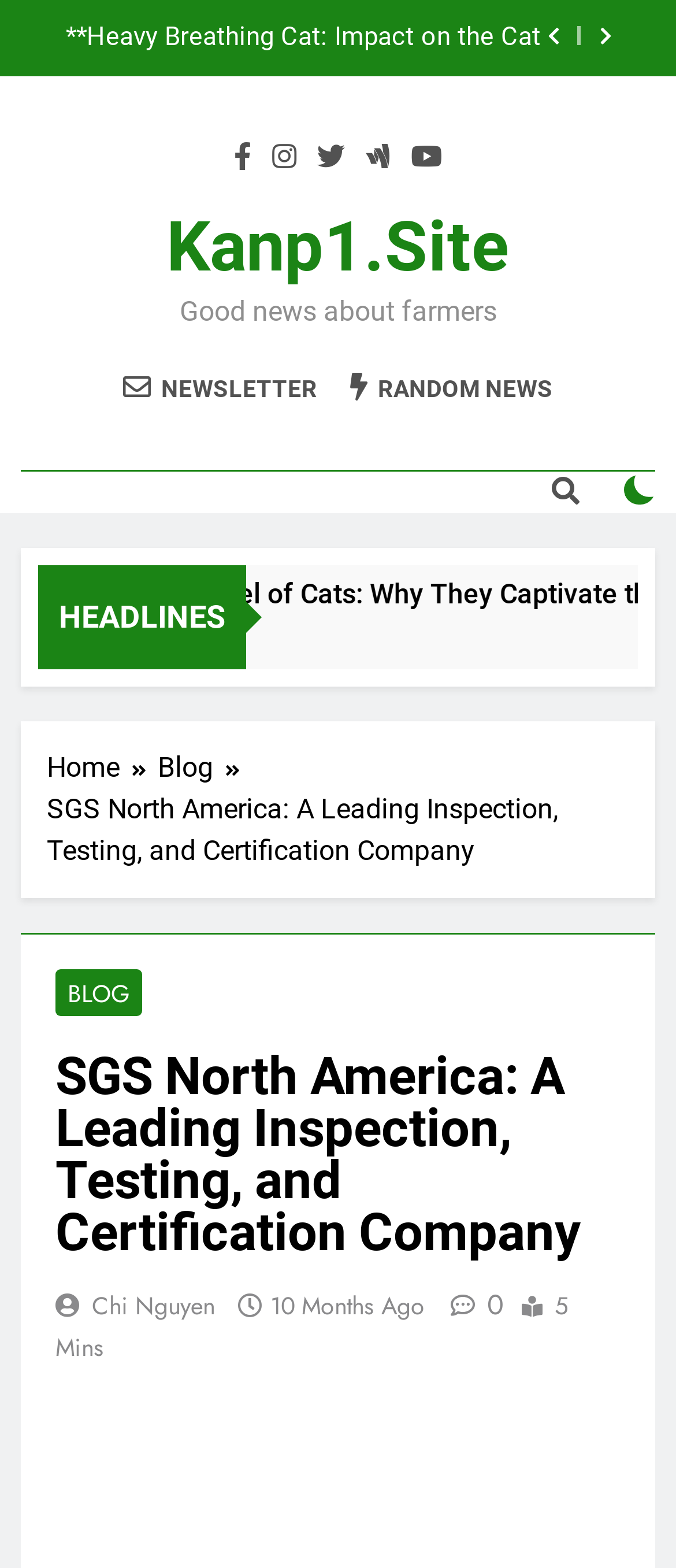What is the category of the latest article?
Using the information from the image, answer the question thoroughly.

I looked at the breadcrumbs navigation and found the link 'Blog ' which indicates that the latest article is categorized under Blog.